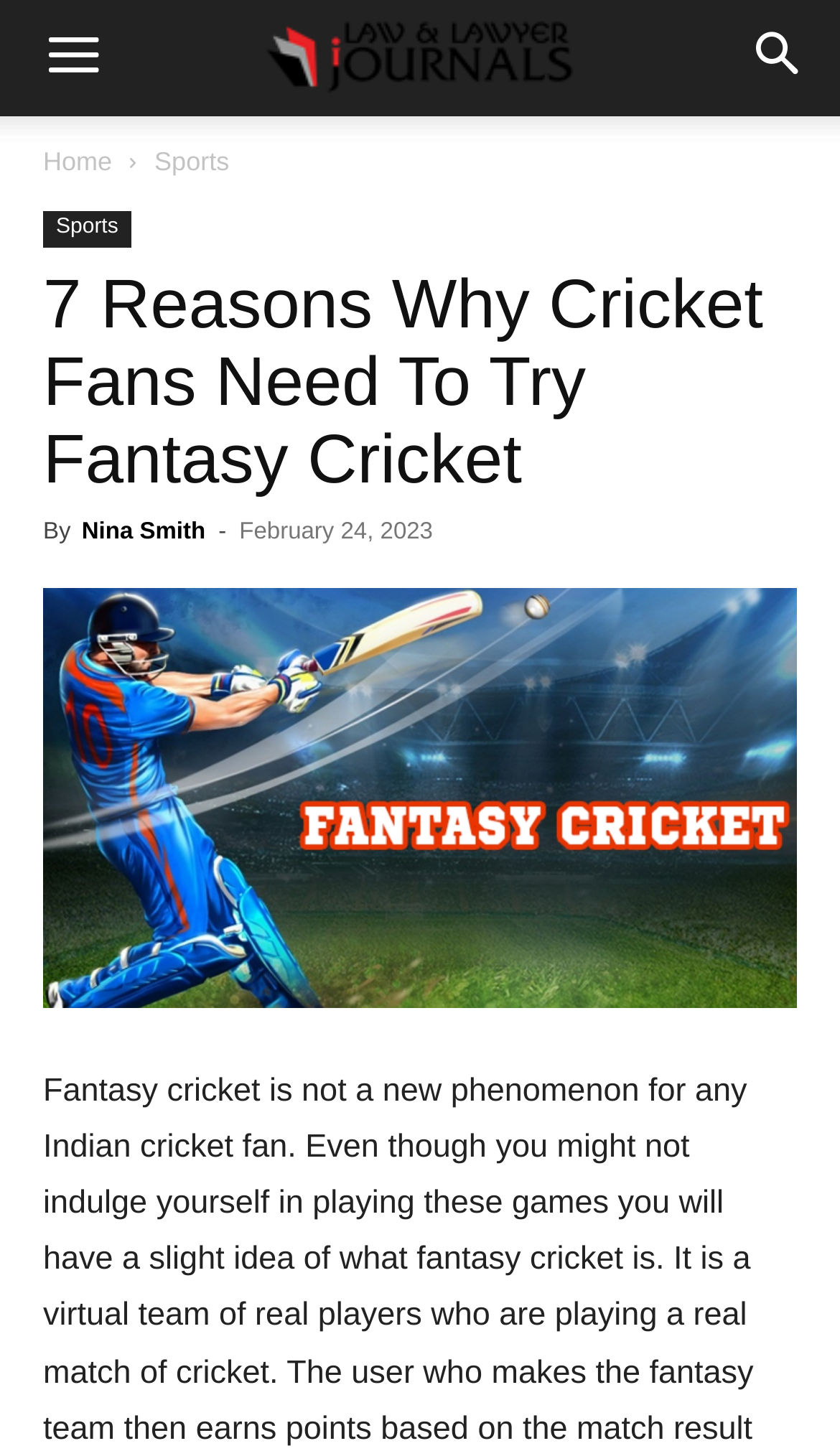How many menu items are there?
Provide a fully detailed and comprehensive answer to the question.

The number of menu items can be found by looking at the menu section of the webpage, where it says 'Home', 'Sports', and another 'Sports'.